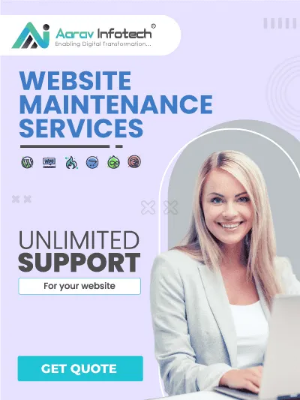Offer a detailed explanation of the image and its components.

The image features a promotional graphic for "Website Maintenance Services" offered by Aarav Infotech, highlighting their commitment to enabling digital transformation. The design incorporates a light purple background, evoking a sense of professionalism and modernity. 

In the center, a friendly, smiling individual is depicted, likely representing customer support or a service representative, wearing a casual, smart outfit that conveys approachability. Surrounding the individual are various icons associated with website management and maintenance, enhancing the visual appeal and conveying the range of services available.

Prominently displayed is the phrase "UNLIMITED SUPPORT," emphasizing the comprehensive nature of their offerings. Below this, the text "For your website" further personalizes the service. At the bottom, a clear call to action invites viewers to "GET QUOTE," encouraging potential clients to engage with their services. The overall layout is designed to attract attention and instill confidence in the brand’s website maintenance capabilities.